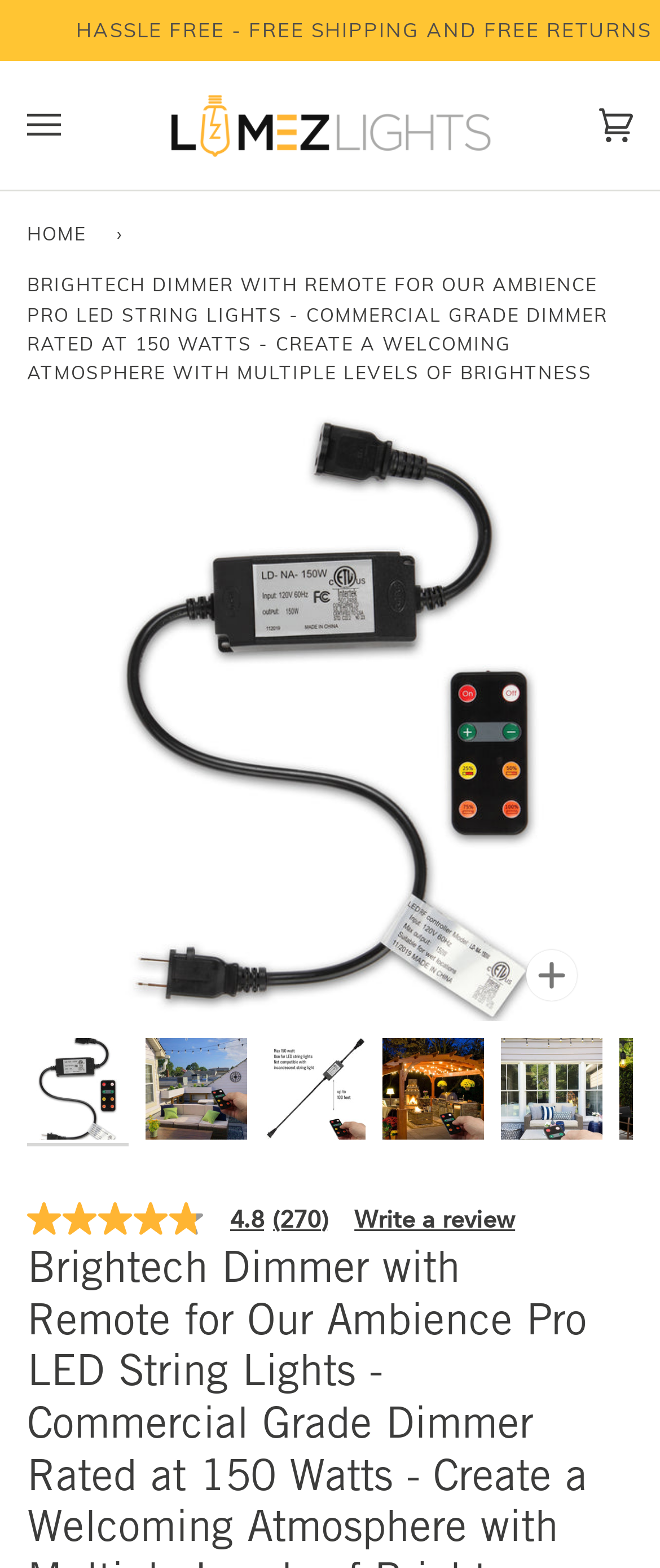Give a one-word or phrase response to the following question: What is the name of the company selling this product?

Lumez Lights